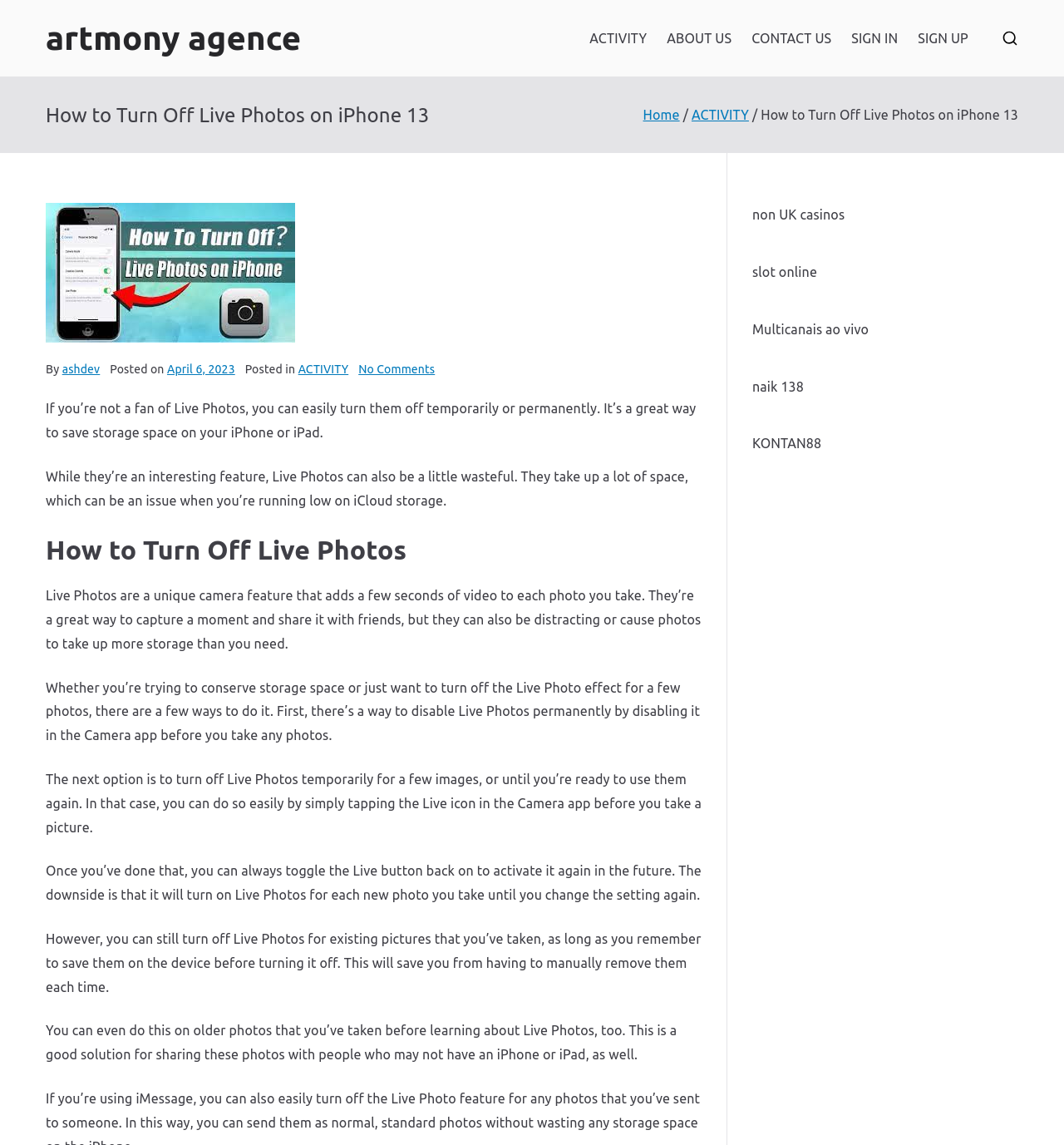Find the bounding box coordinates for the element that must be clicked to complete the instruction: "Click on the 'April 6, 2023' link". The coordinates should be four float numbers between 0 and 1, indicated as [left, top, right, bottom].

[0.157, 0.317, 0.221, 0.328]